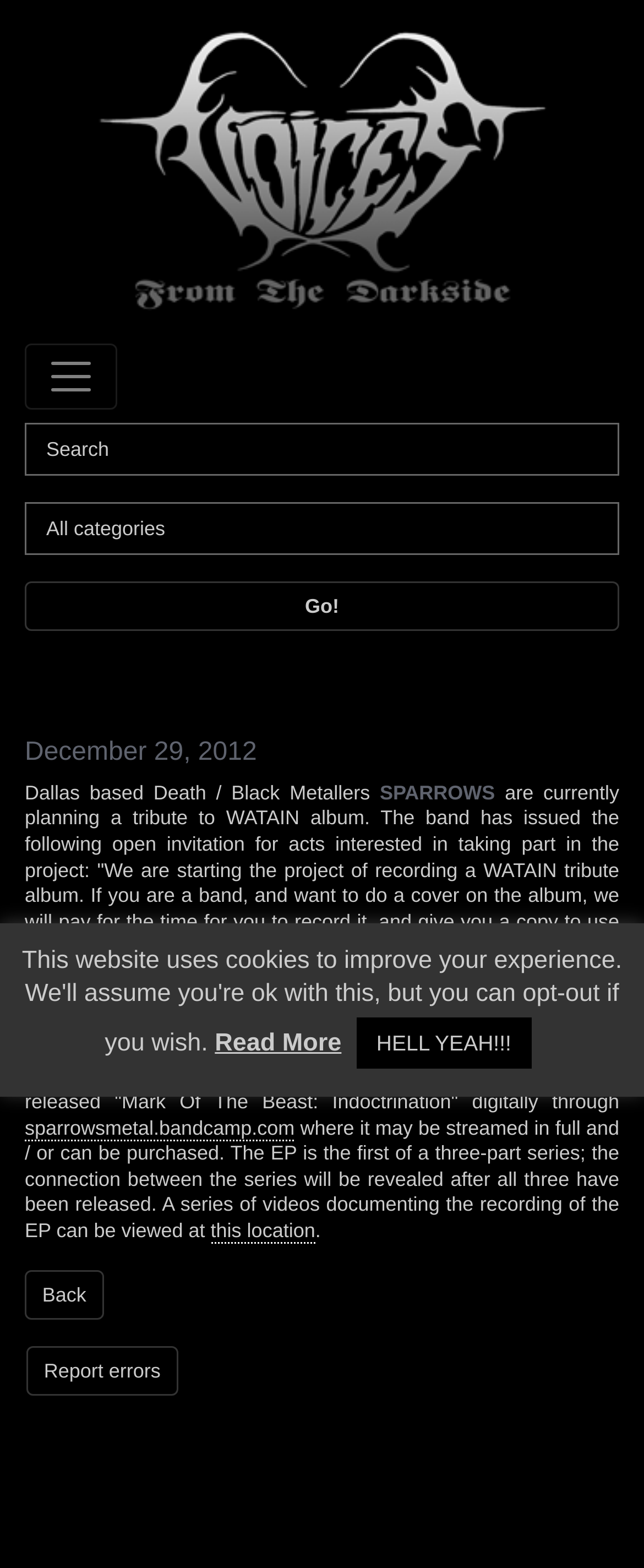From the webpage screenshot, identify the region described by this location. Provide the bounding box coordinates as (top-left x, top-left y, bottom-right x, bottom-right y), with each value being a floating point number between 0 and 1.

[0.327, 0.777, 0.49, 0.793]